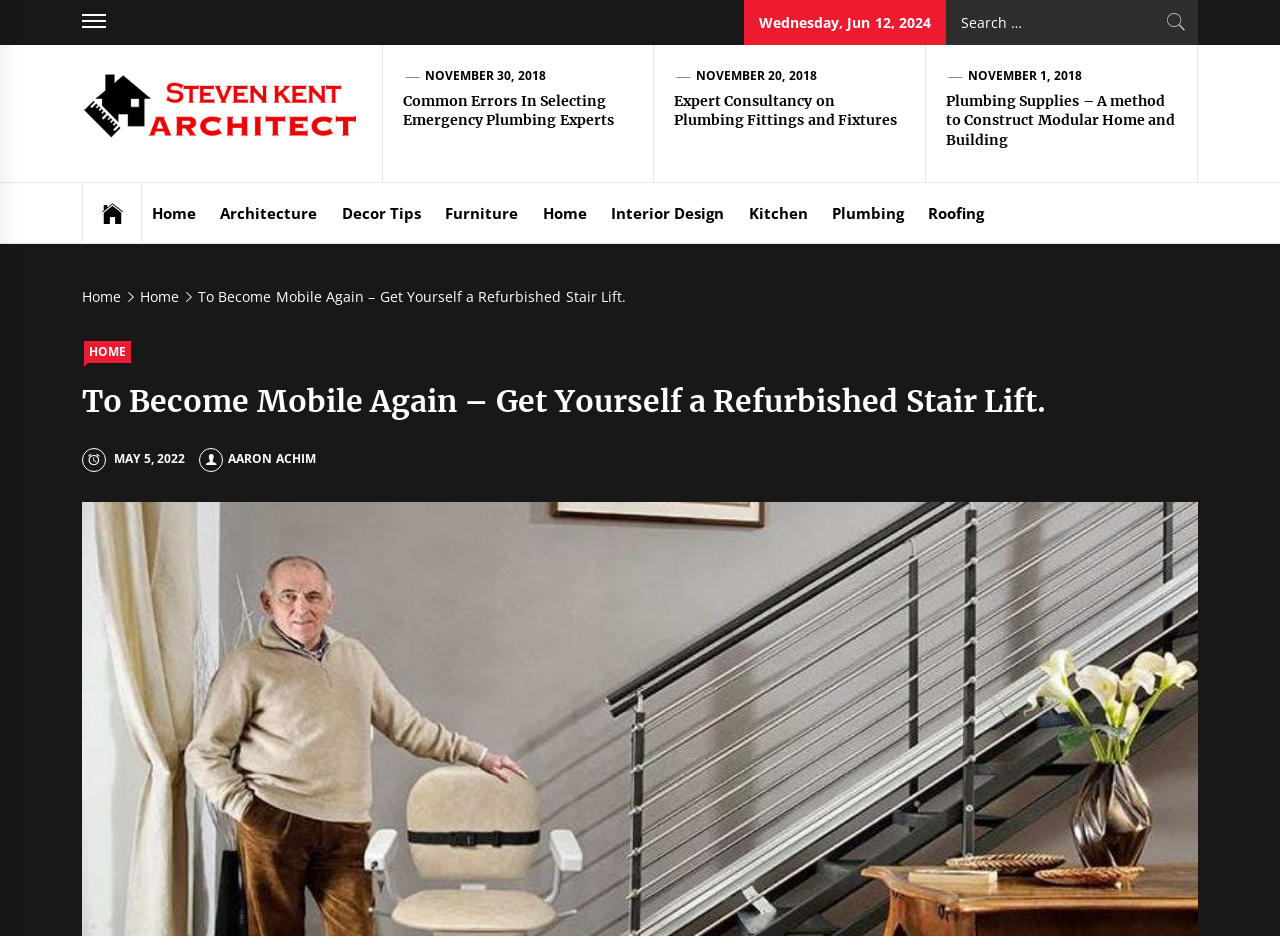What is the purpose of the search box?
Please ensure your answer is as detailed and informative as possible.

I inferred the purpose of the search box by looking at its location and the surrounding elements. The search box is located at the top of the webpage, and it has a button labeled 'Search' next to it. This suggests that the search box is intended for users to search for content on the webpage.